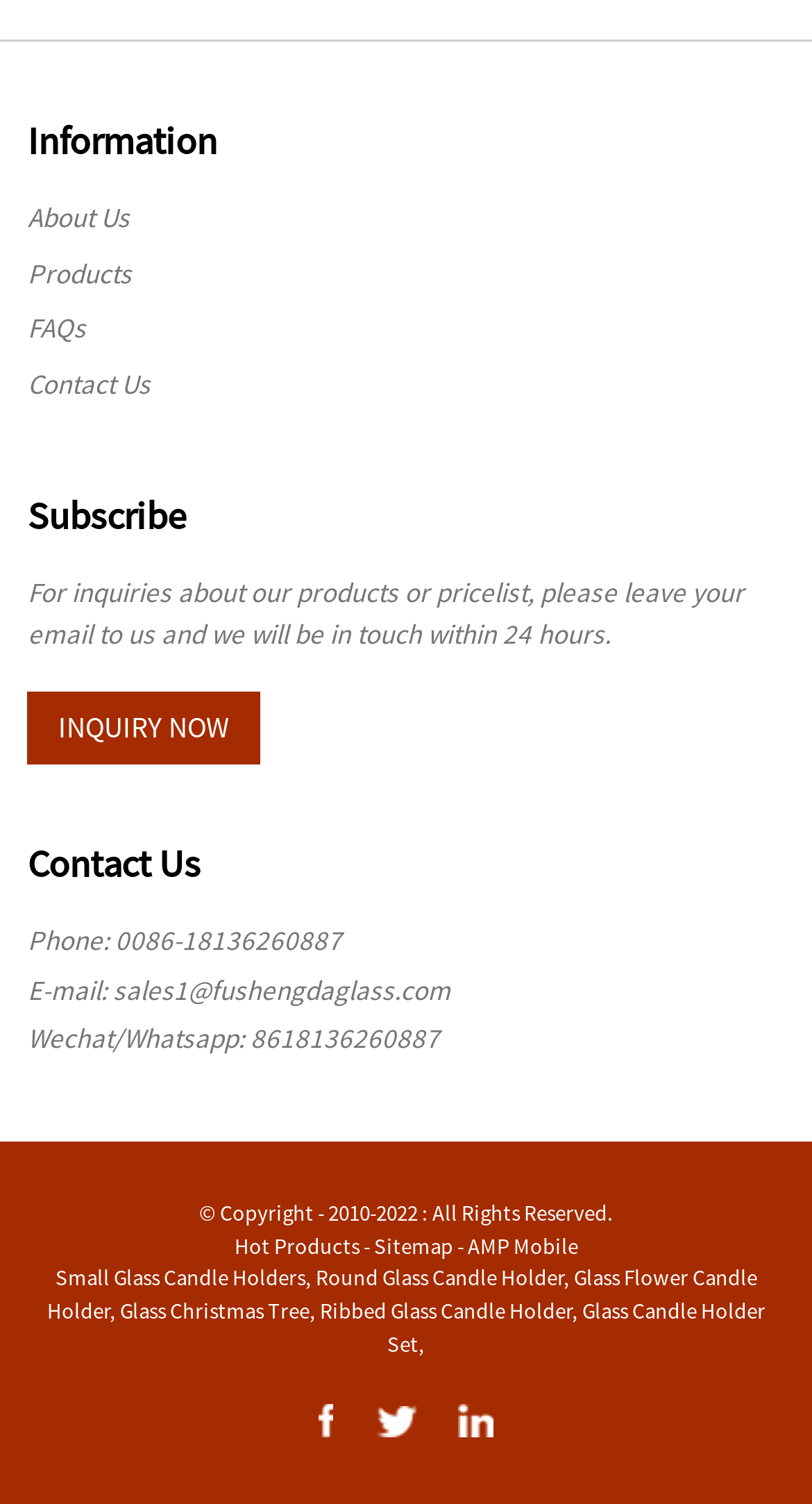Using the information from the screenshot, answer the following question thoroughly:
What is the phone number for contact?

I found the phone number by looking at the 'Contact Us' section, where it is listed as 'Phone: 0086-18136260887'.